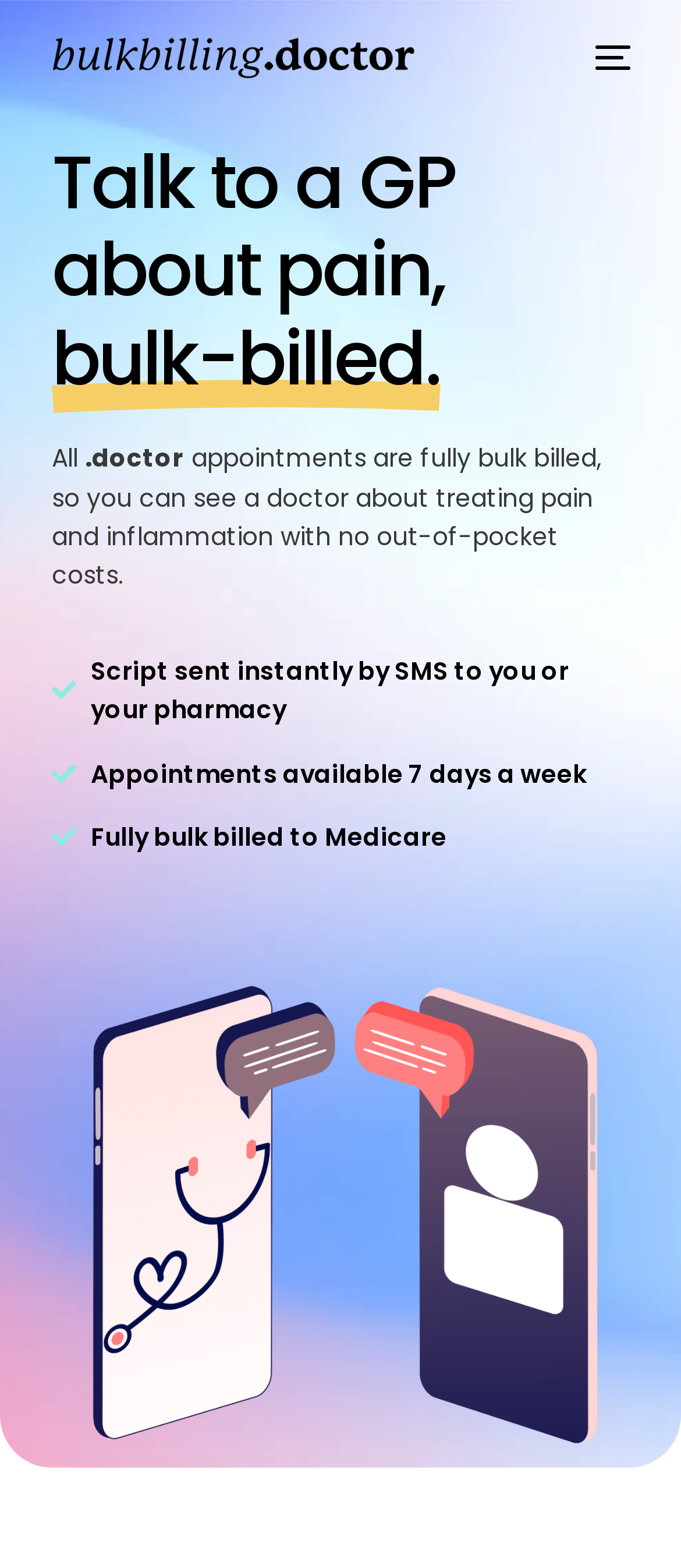Please identify the primary heading of the webpage and give its text content.

Talk to a GP about pain, bulk-billed.